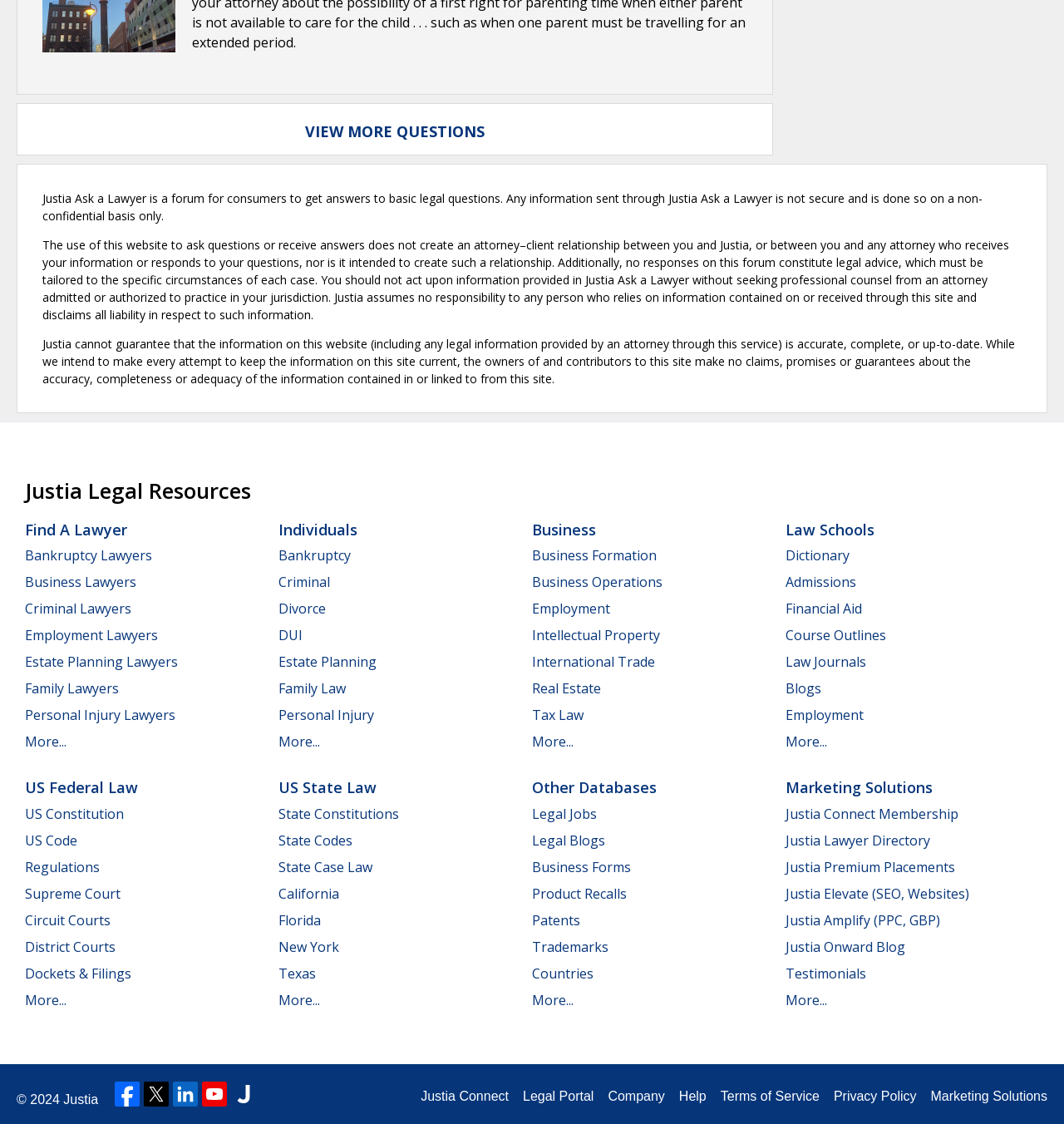Point out the bounding box coordinates of the section to click in order to follow this instruction: "Find a lawyer".

[0.023, 0.462, 0.12, 0.48]